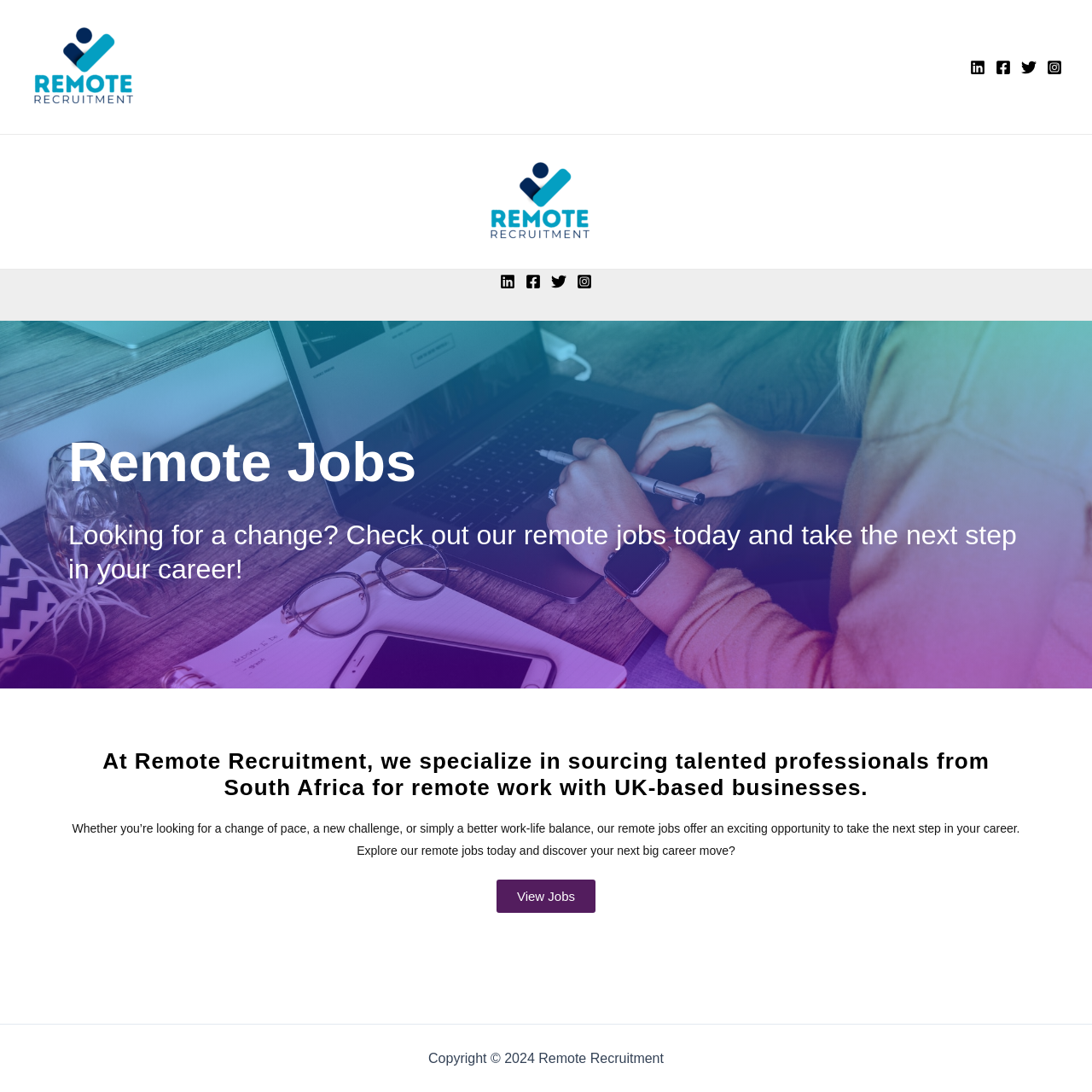Determine the bounding box coordinates of the element that should be clicked to execute the following command: "View remote jobs".

[0.455, 0.805, 0.545, 0.836]